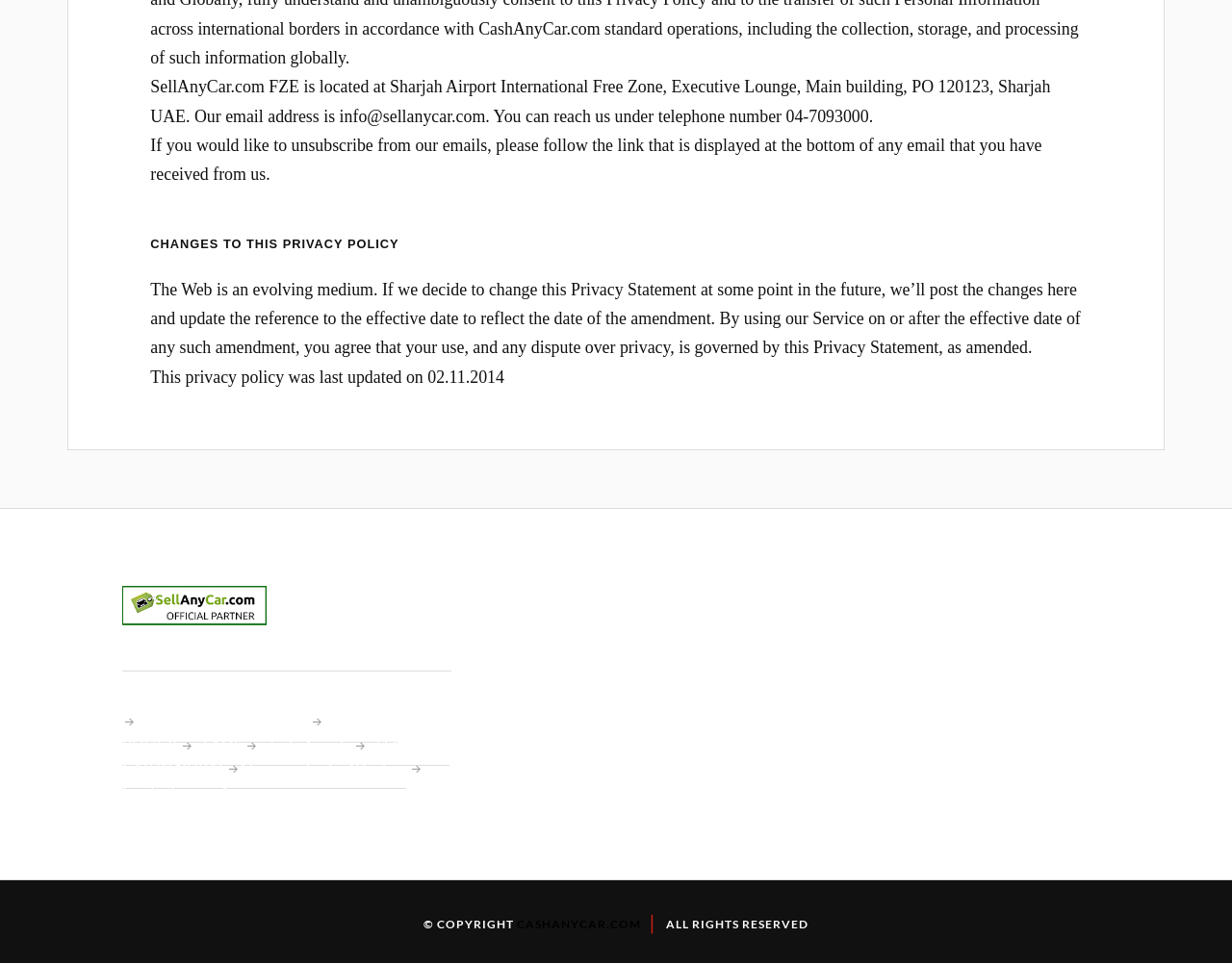Can you specify the bounding box coordinates for the region that should be clicked to fulfill this instruction: "Click on Contact".

[0.099, 0.811, 0.143, 0.83]